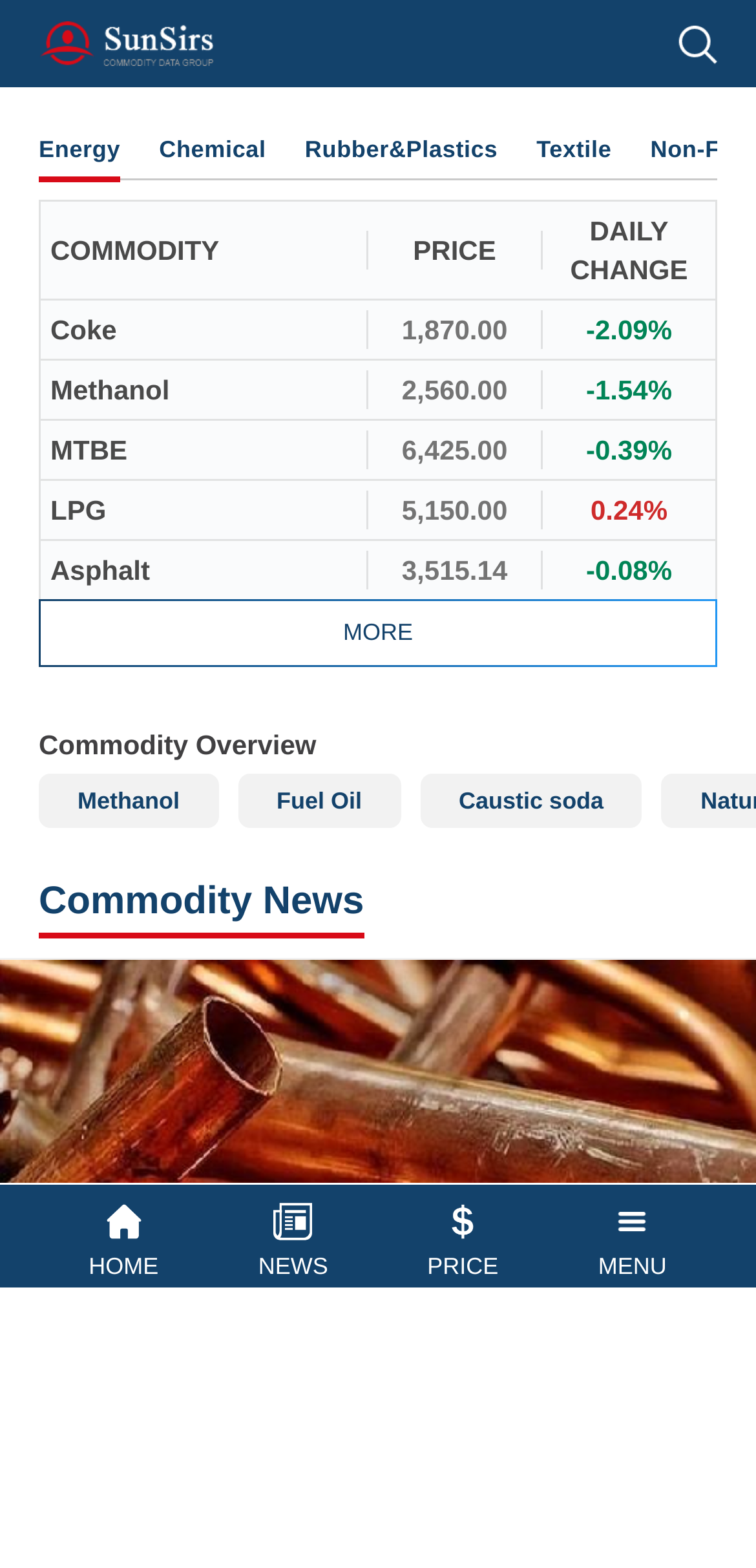Refer to the screenshot and answer the following question in detail:
What is the price of Methanol?

I found the price of Methanol by looking at the table that lists commodities with their prices and changes. Methanol is listed under the 'COMMODITY' column, and its price is stated as '2,560.00' in the 'PRICE' column.